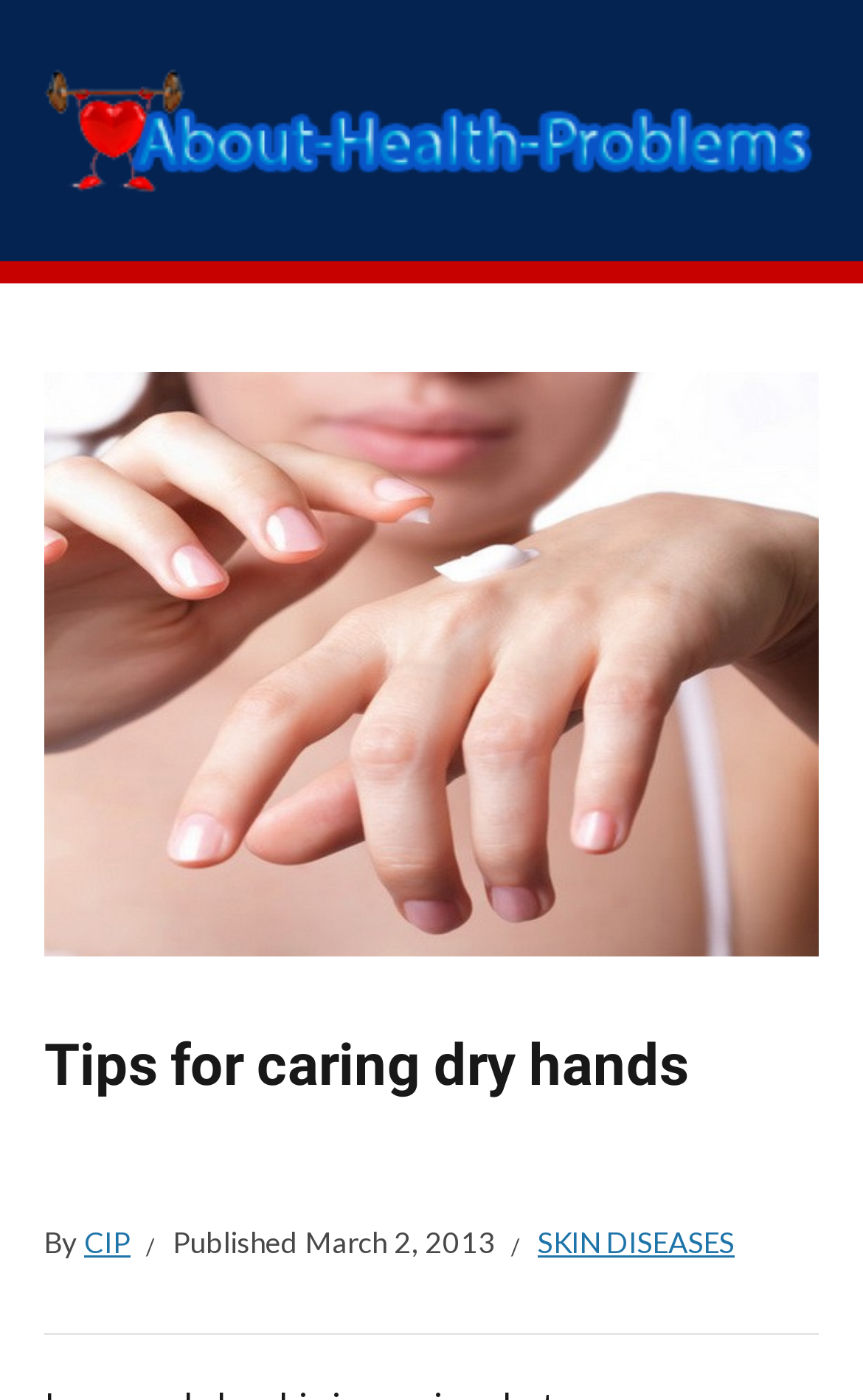What is the name of the website?
Give a comprehensive and detailed explanation for the question.

The name of the website can be determined by looking at the link 'About Health Problems' which is located at the top of the webpage and suggests that it is the name of the website.